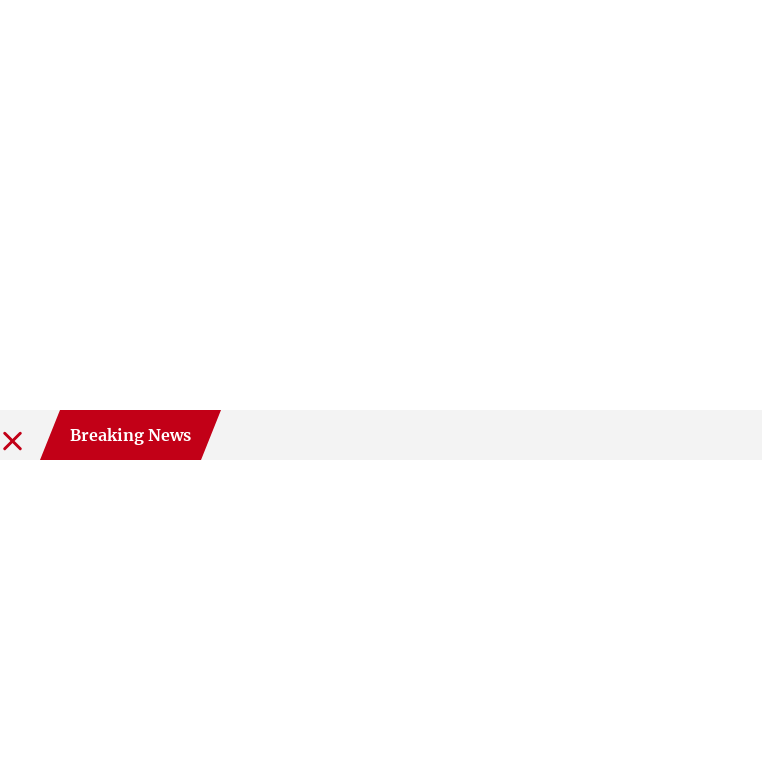Answer the question using only a single word or phrase: 
What is the significance of the River Ganges in this image?

Cultural and spiritual significance